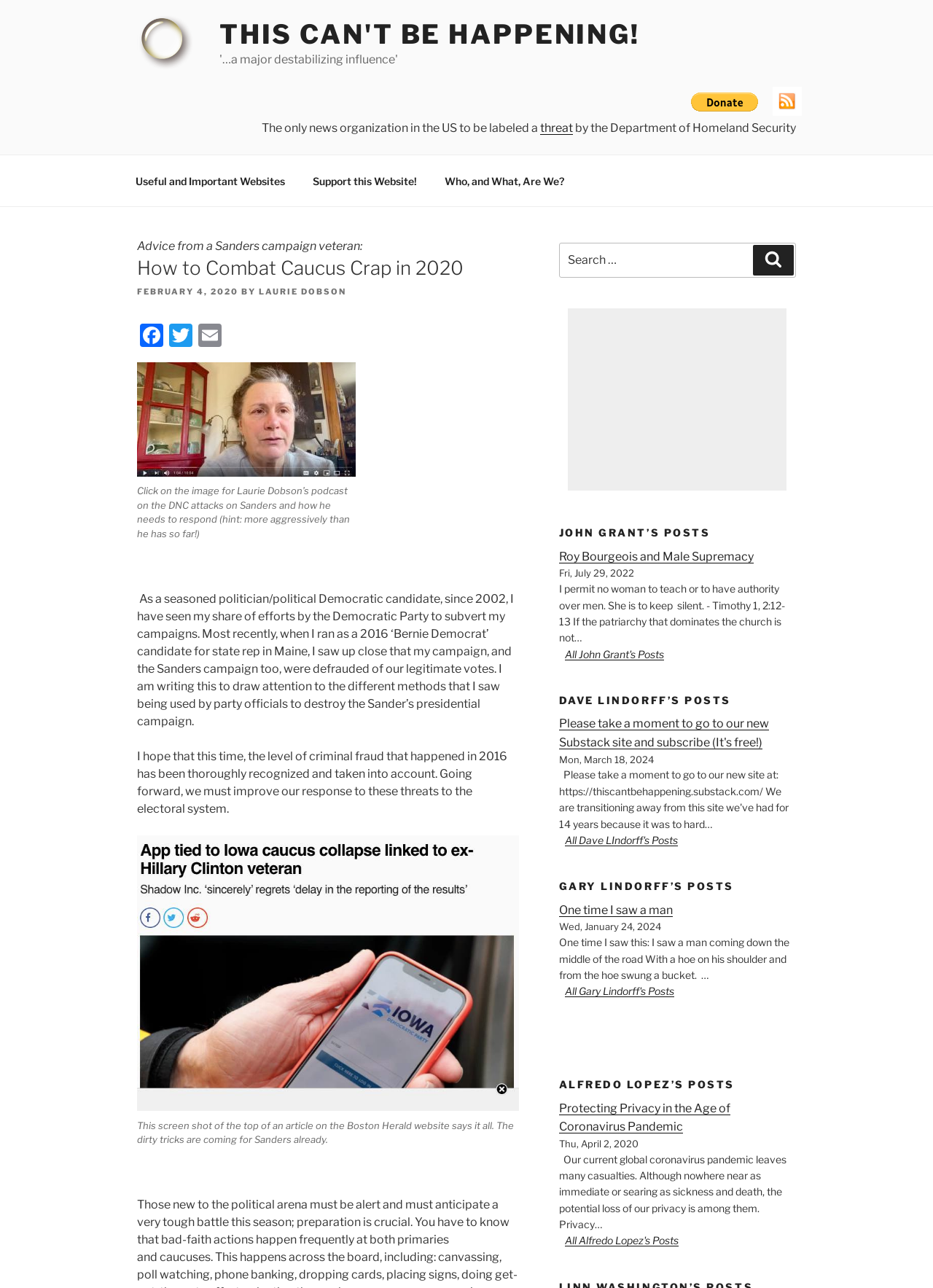Point out the bounding box coordinates of the section to click in order to follow this instruction: "Read Laurie Dobson's post".

[0.147, 0.459, 0.551, 0.565]